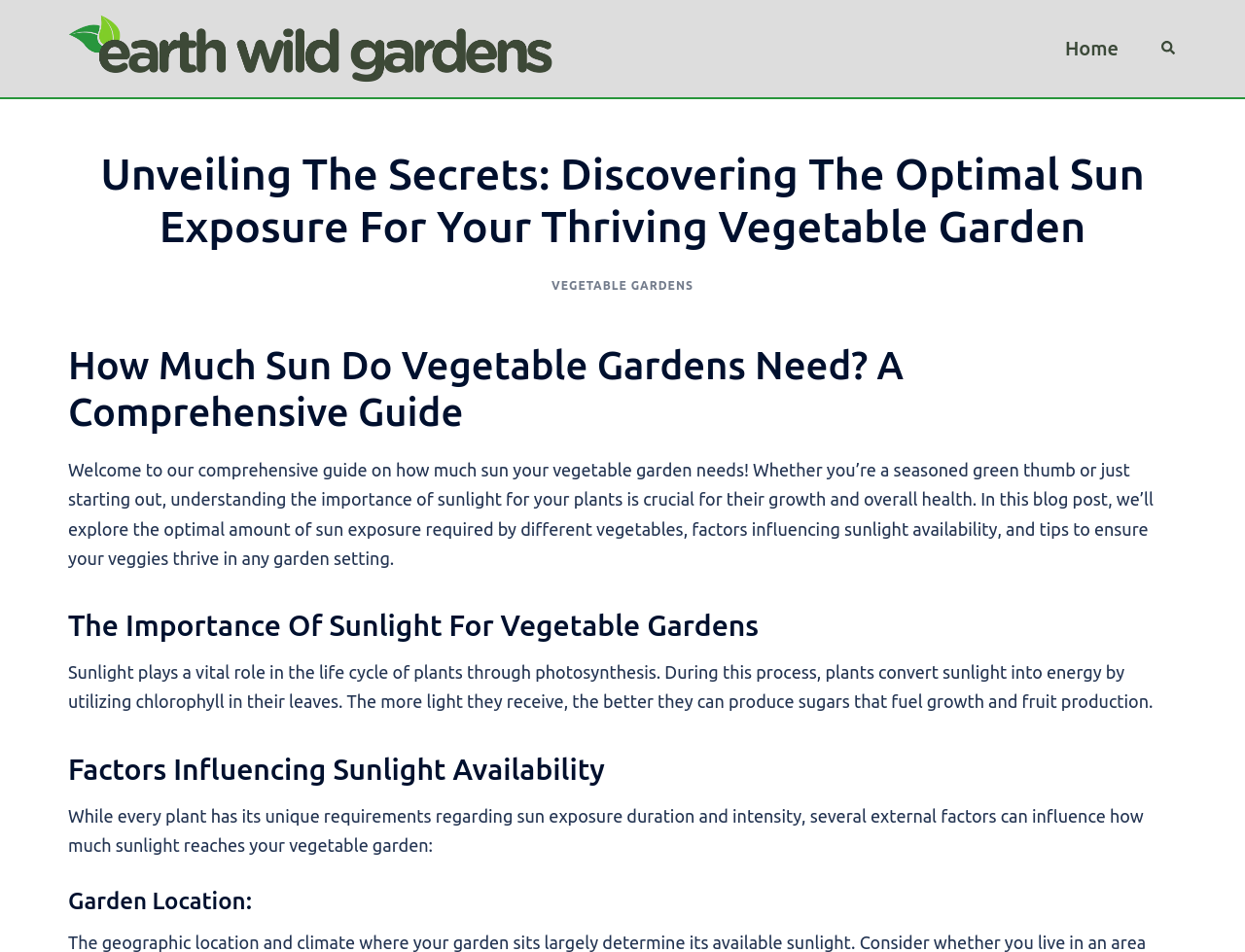Reply to the question with a single word or phrase:
How many links are there in the top navigation bar?

2